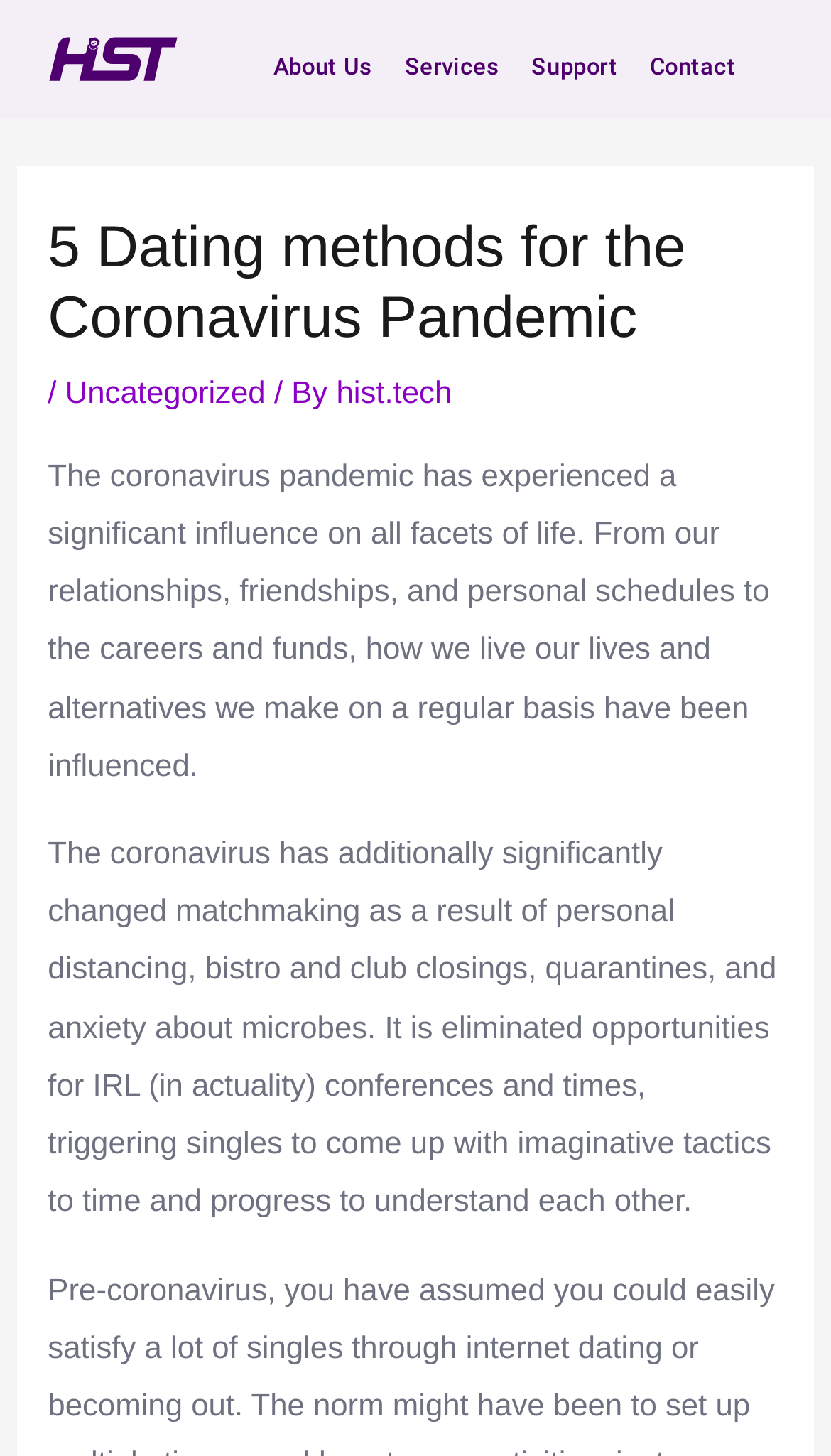Extract the main headline from the webpage and generate its text.

5 Dating methods for the Coronavirus Pandemic